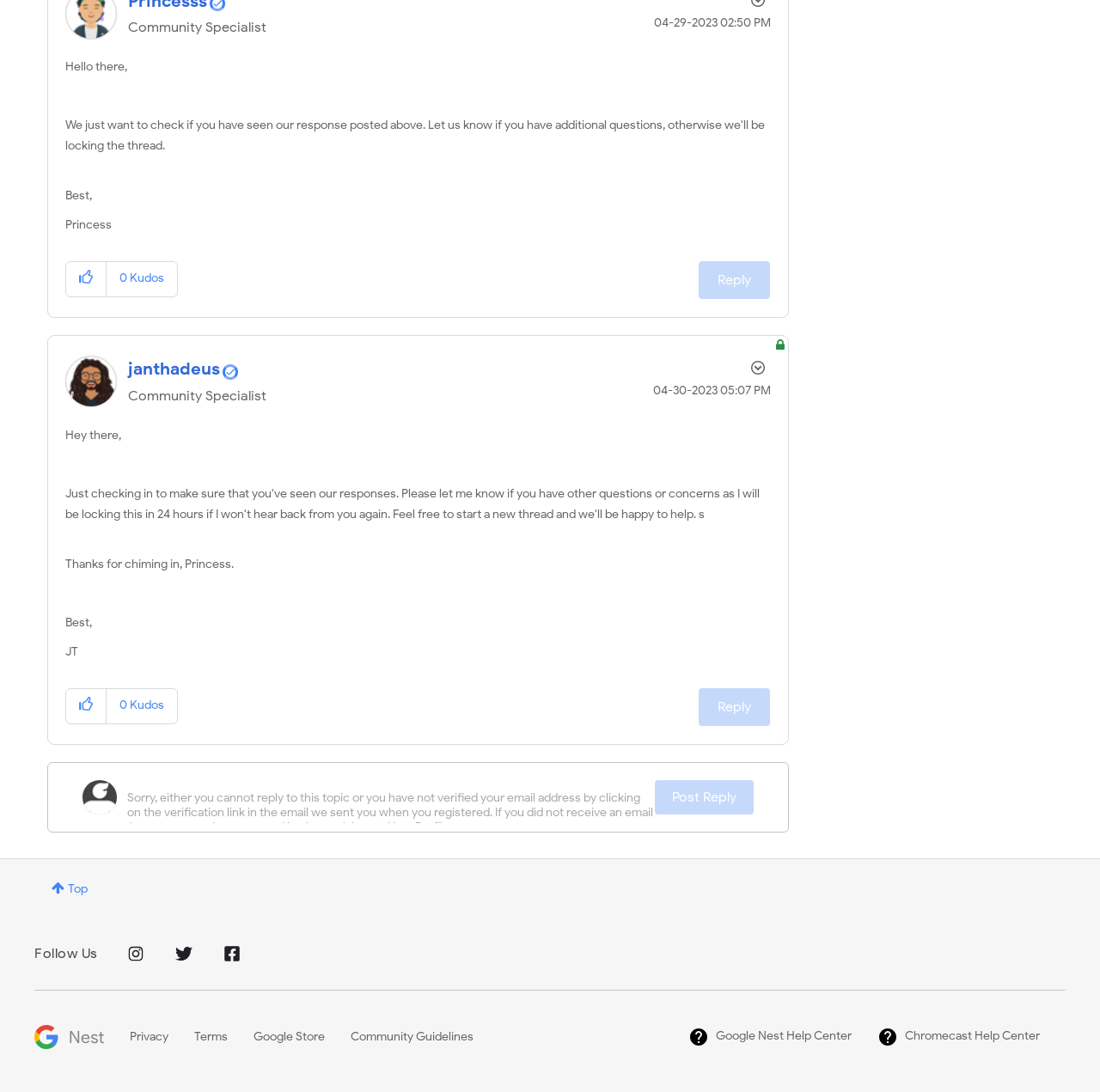What is the date of the second comment?
Provide a detailed answer to the question using information from the image.

The second comment has a date label with the value '04-30-2023', indicating that it was posted on this date.